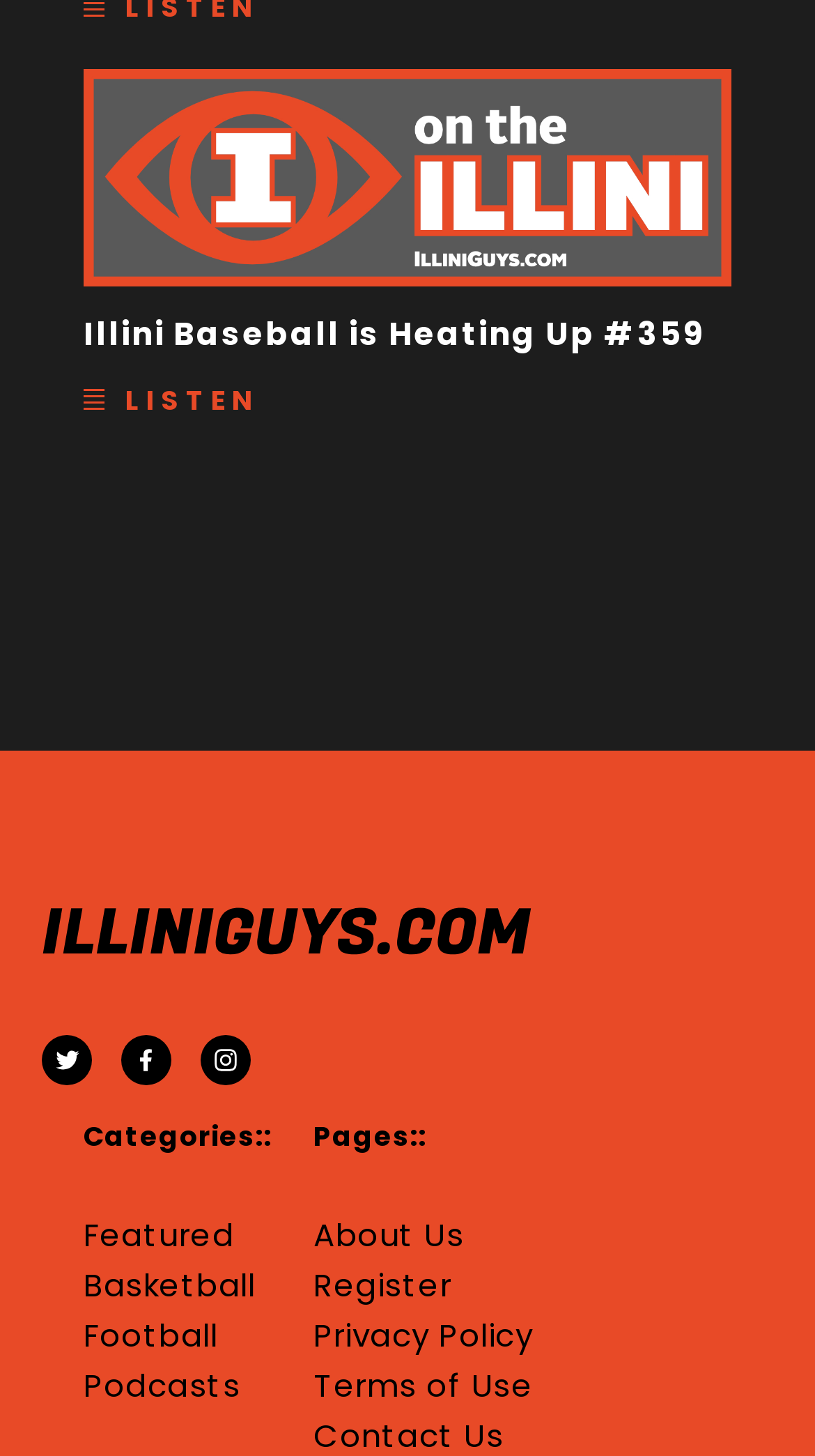Answer the following query concisely with a single word or phrase:
What is the title of the main content?

Illini Baseball is Heating Up #359